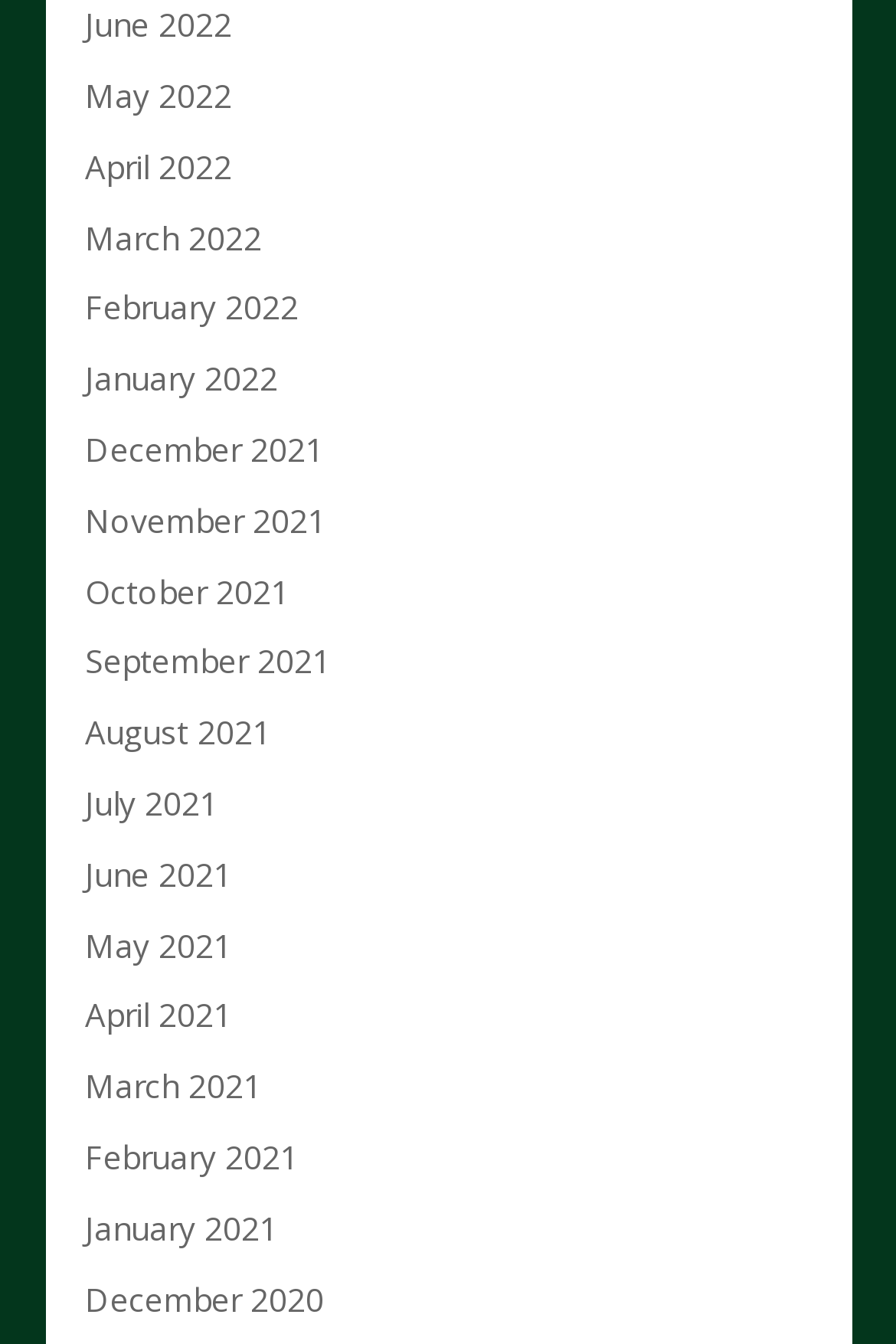Determine the bounding box coordinates for the area that should be clicked to carry out the following instruction: "view June 2022".

[0.095, 0.002, 0.259, 0.035]